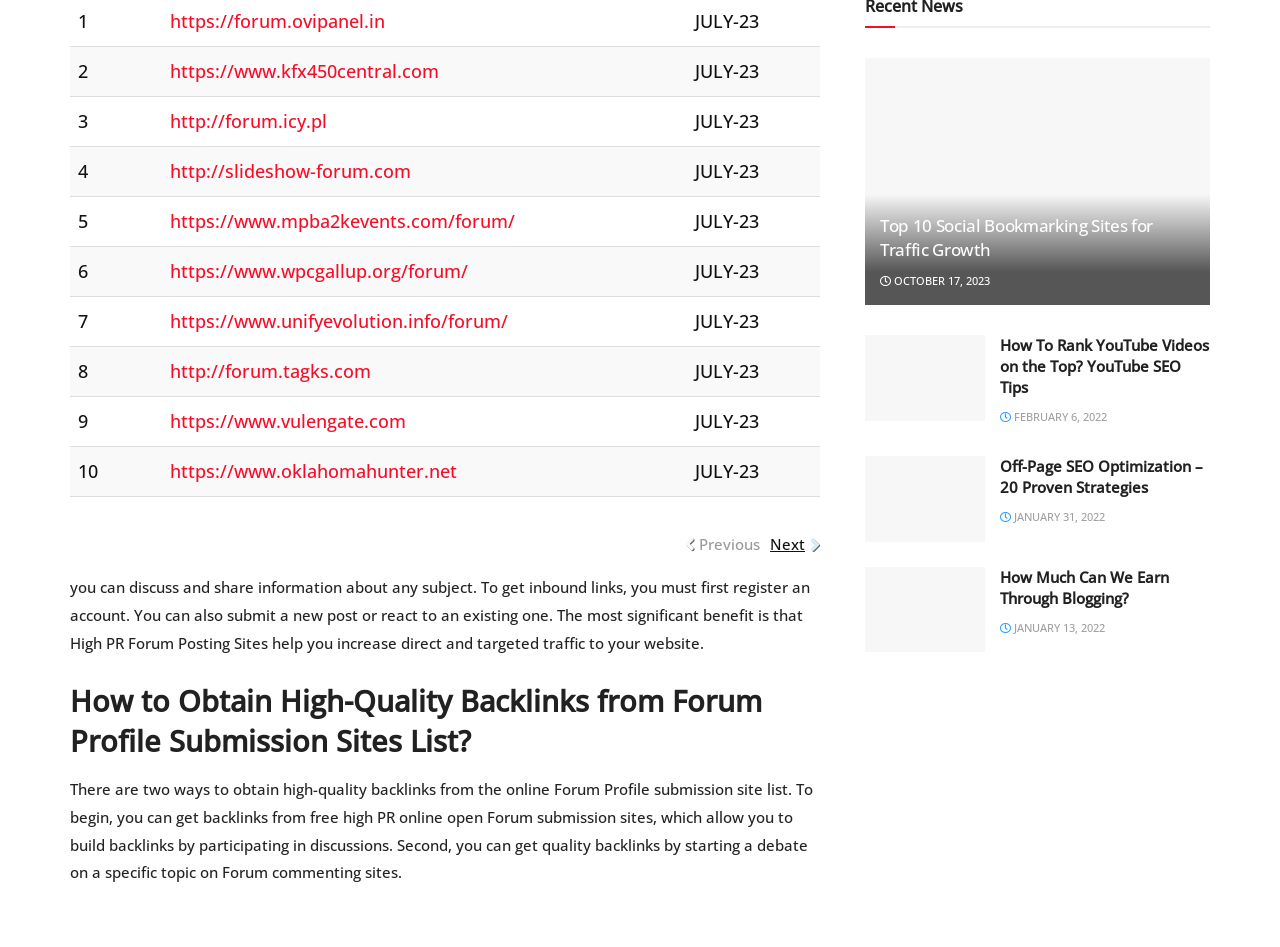How many articles are listed on this page?
From the image, respond with a single word or phrase.

4